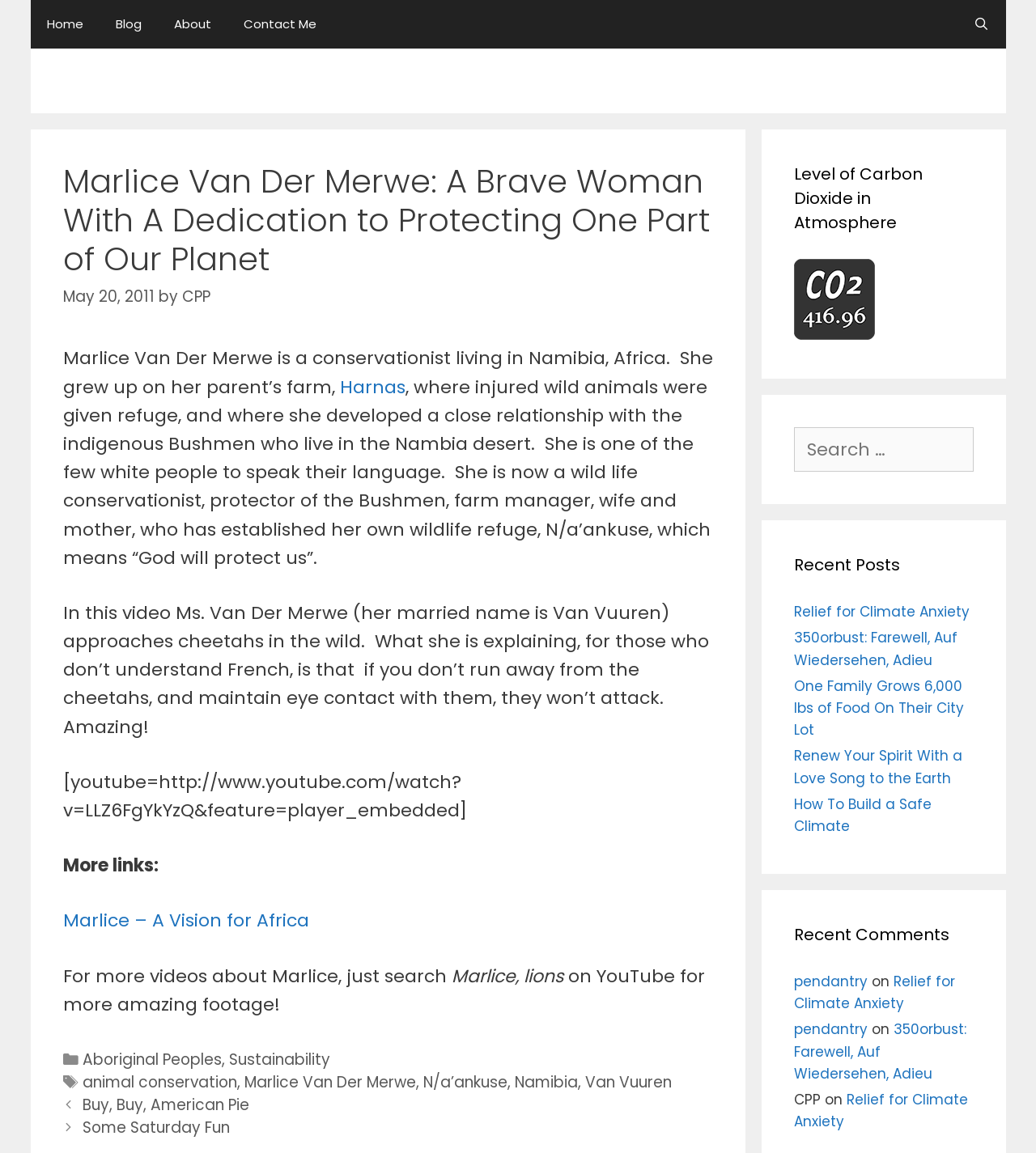Please determine the bounding box coordinates of the element's region to click in order to carry out the following instruction: "Check the recent posts". The coordinates should be four float numbers between 0 and 1, i.e., [left, top, right, bottom].

[0.767, 0.479, 0.939, 0.5]